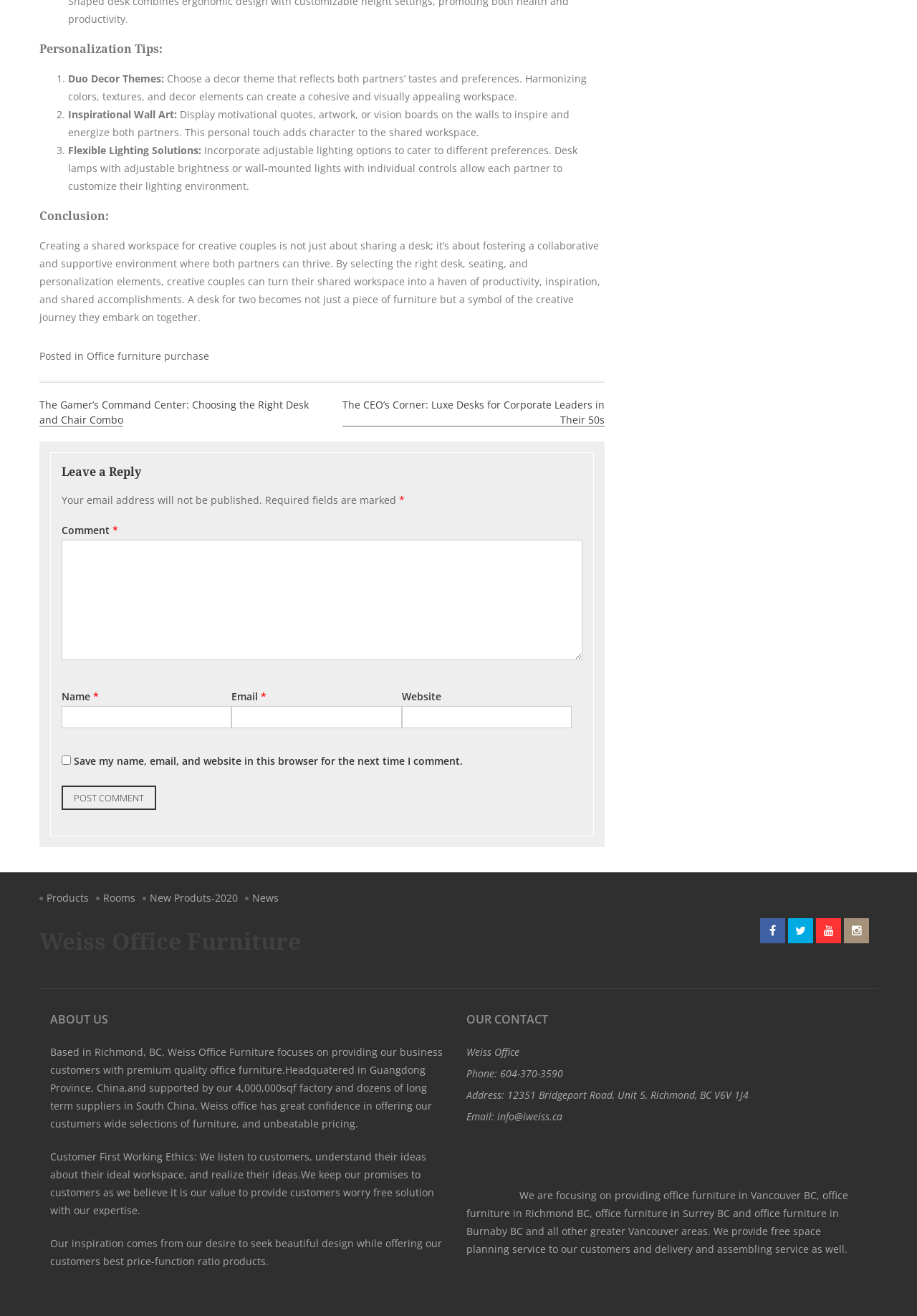Specify the bounding box coordinates (top-left x, top-left y, bottom-right x, bottom-right y) of the UI element in the screenshot that matches this description: News

[0.267, 0.674, 0.312, 0.691]